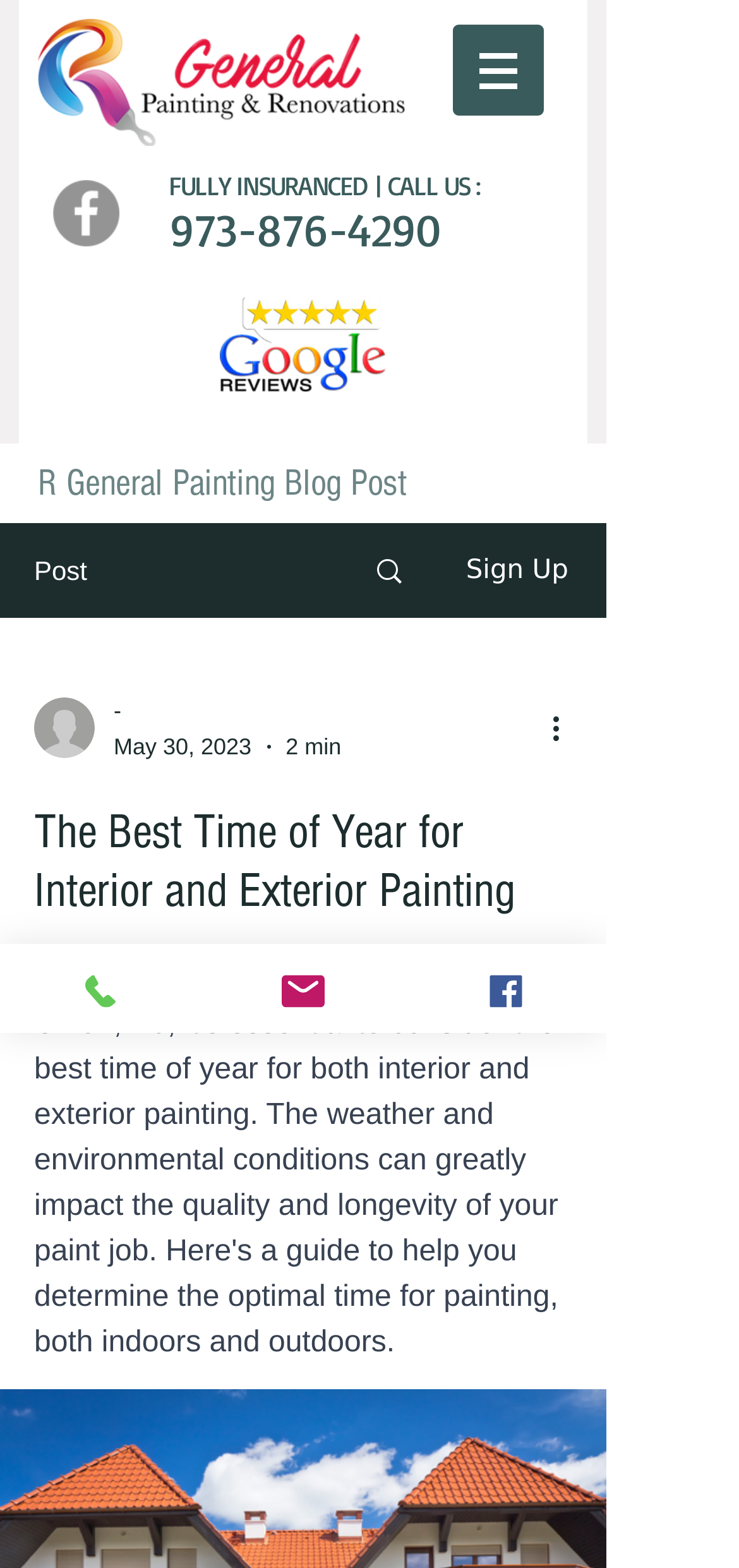Can you find and provide the title of the webpage?

R General Painting Blog Post